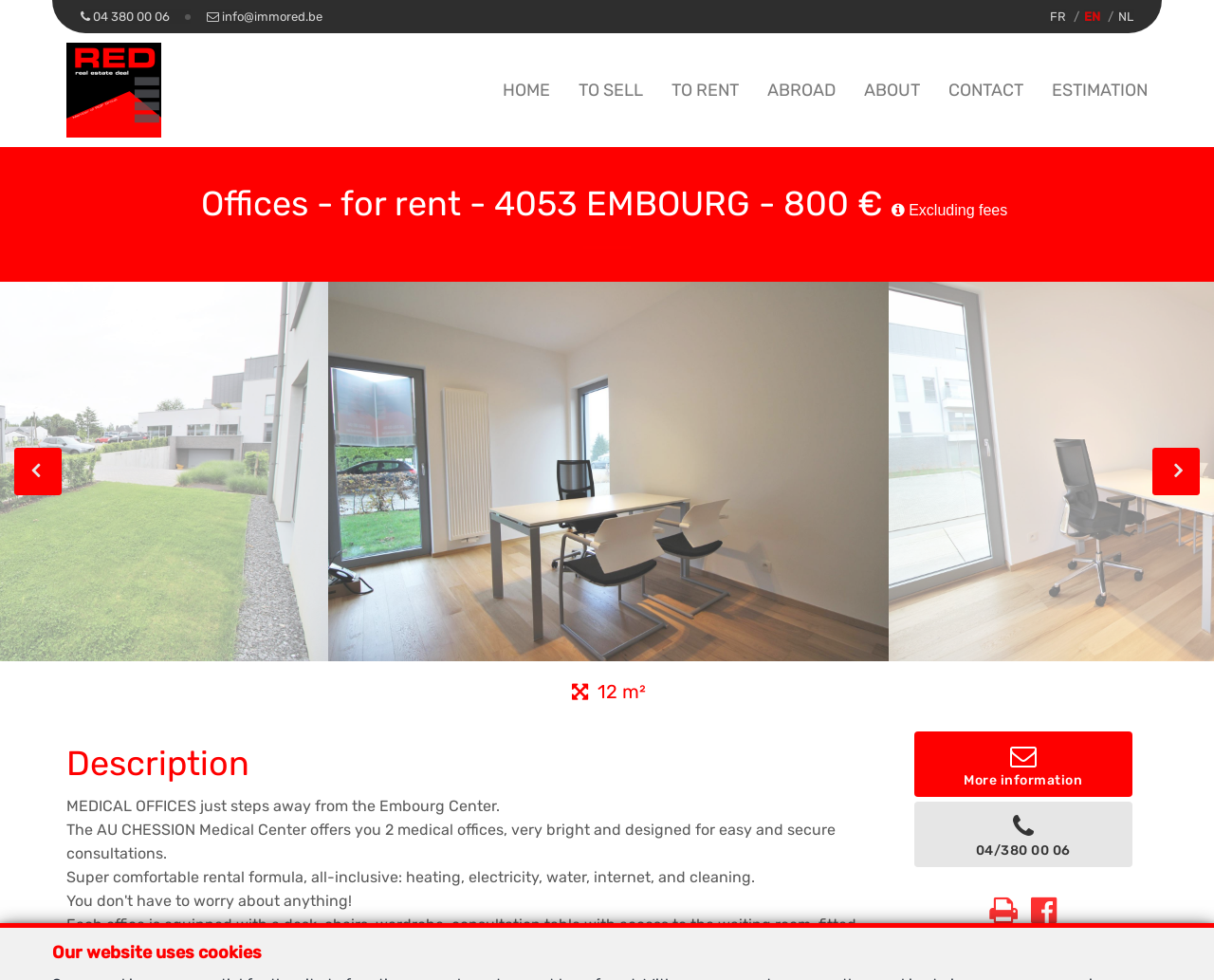Please study the image and answer the question comprehensively:
What is included in the rental formula?

The answer can be found in the static text element 'Super comfortable rental formula, all-inclusive: heating, electricity, water, internet, and cleaning.' which lists the items included in the rental formula.